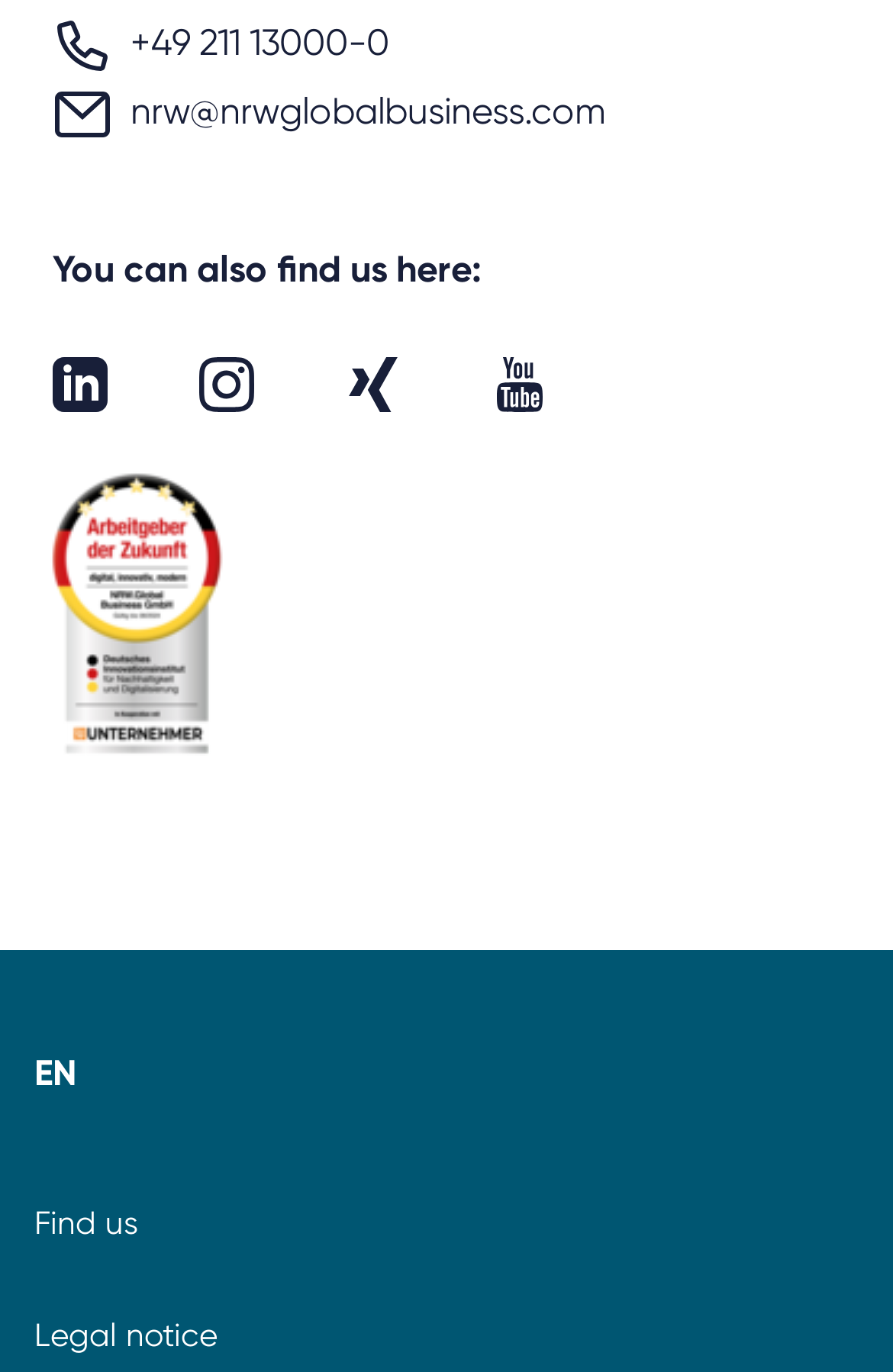By analyzing the image, answer the following question with a detailed response: What is the purpose of the 'Find us' link?

The 'Find us' link is likely intended to provide information about the company's physical location, allowing users to find their address or contact information.